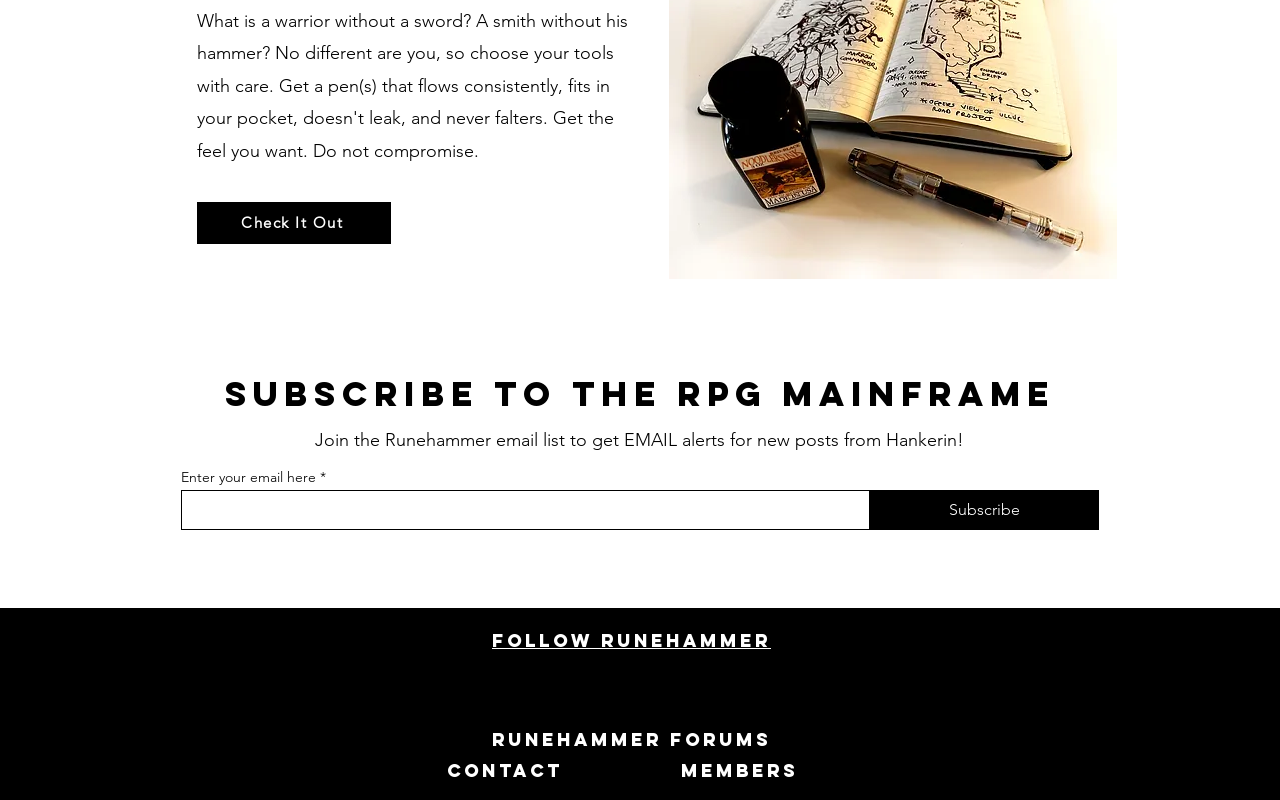What is the purpose of the textbox? Please answer the question using a single word or phrase based on the image.

Enter email